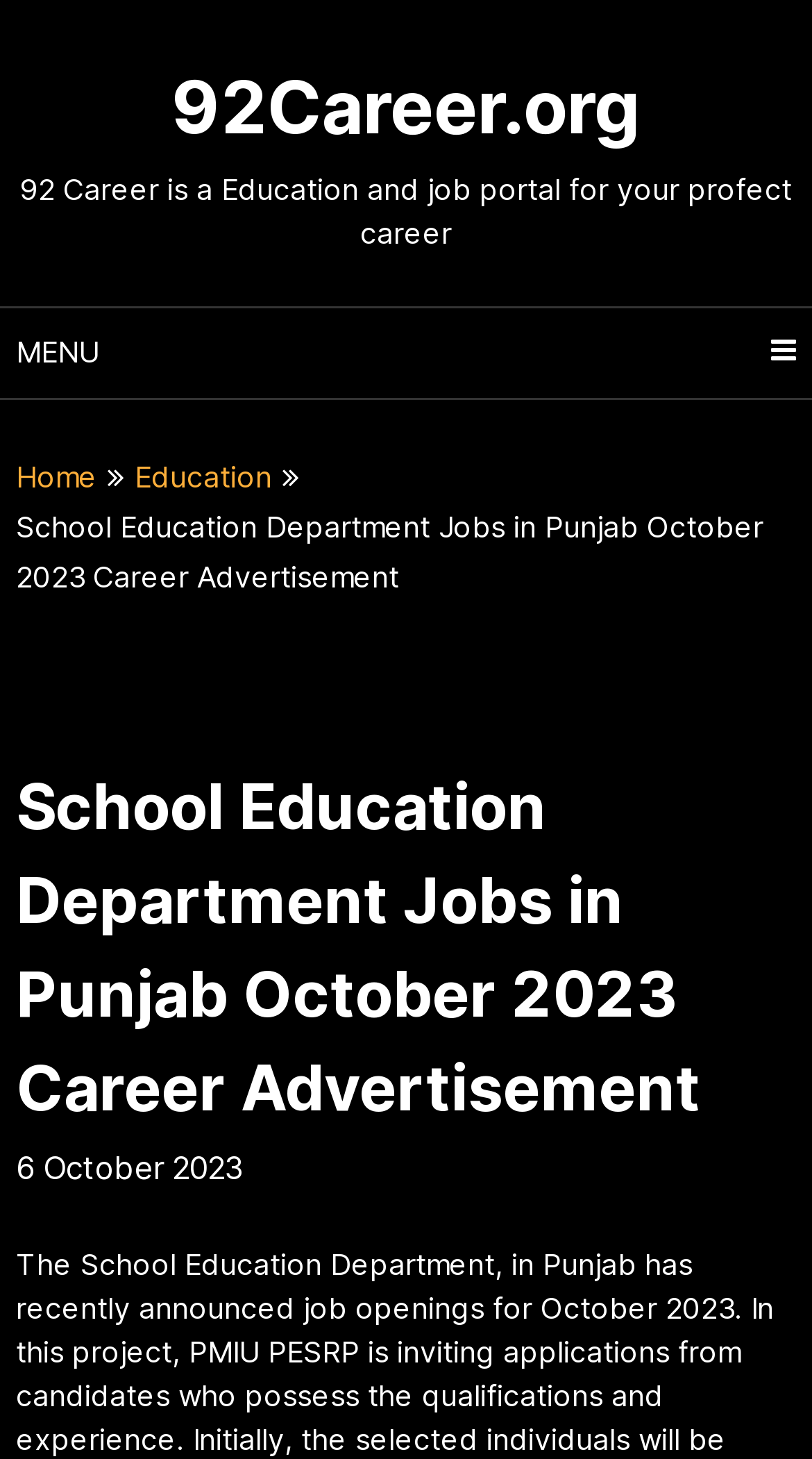Generate a thorough caption that explains the contents of the webpage.

The webpage is about the School Education Department jobs in Punjab, specifically the job openings announced in October 2023. At the top of the page, there is a heading "92Career.org" with a link to the website. Below it, there is a brief description of the website, stating that it is an education and job portal for career development.

On the top-left corner, there is a menu link with an icon, which is likely a dropdown menu. Next to it, there are two links, "Home" and "Education", which are likely navigation links.

The main content of the page is a job advertisement for the School Education Department in Punjab, announced in October 2023. The job title is prominently displayed in a heading, and below it, there is a date "6 October 2023" indicating when the job was posted.